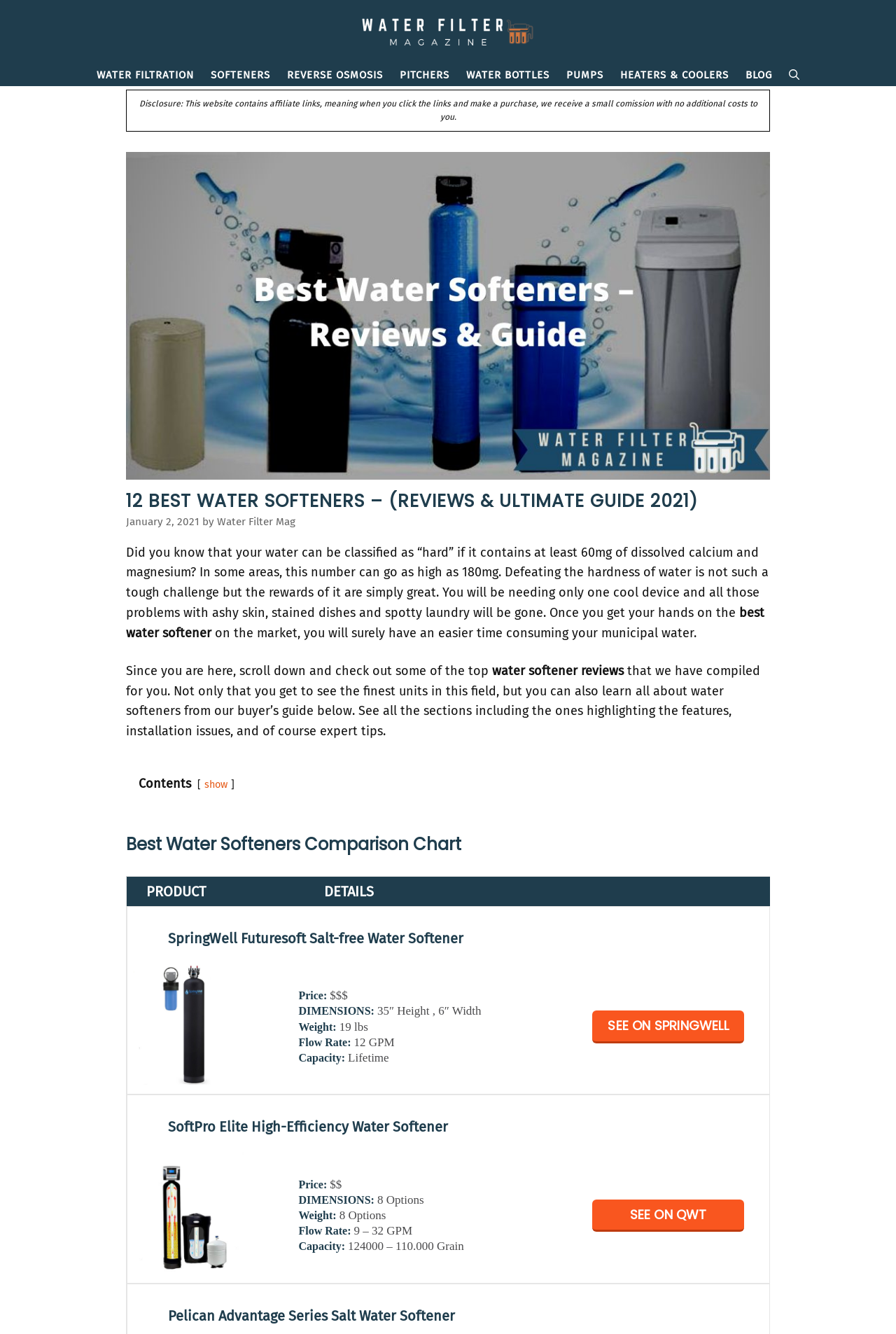Locate the bounding box coordinates of the element that should be clicked to execute the following instruction: "Enter your name".

None